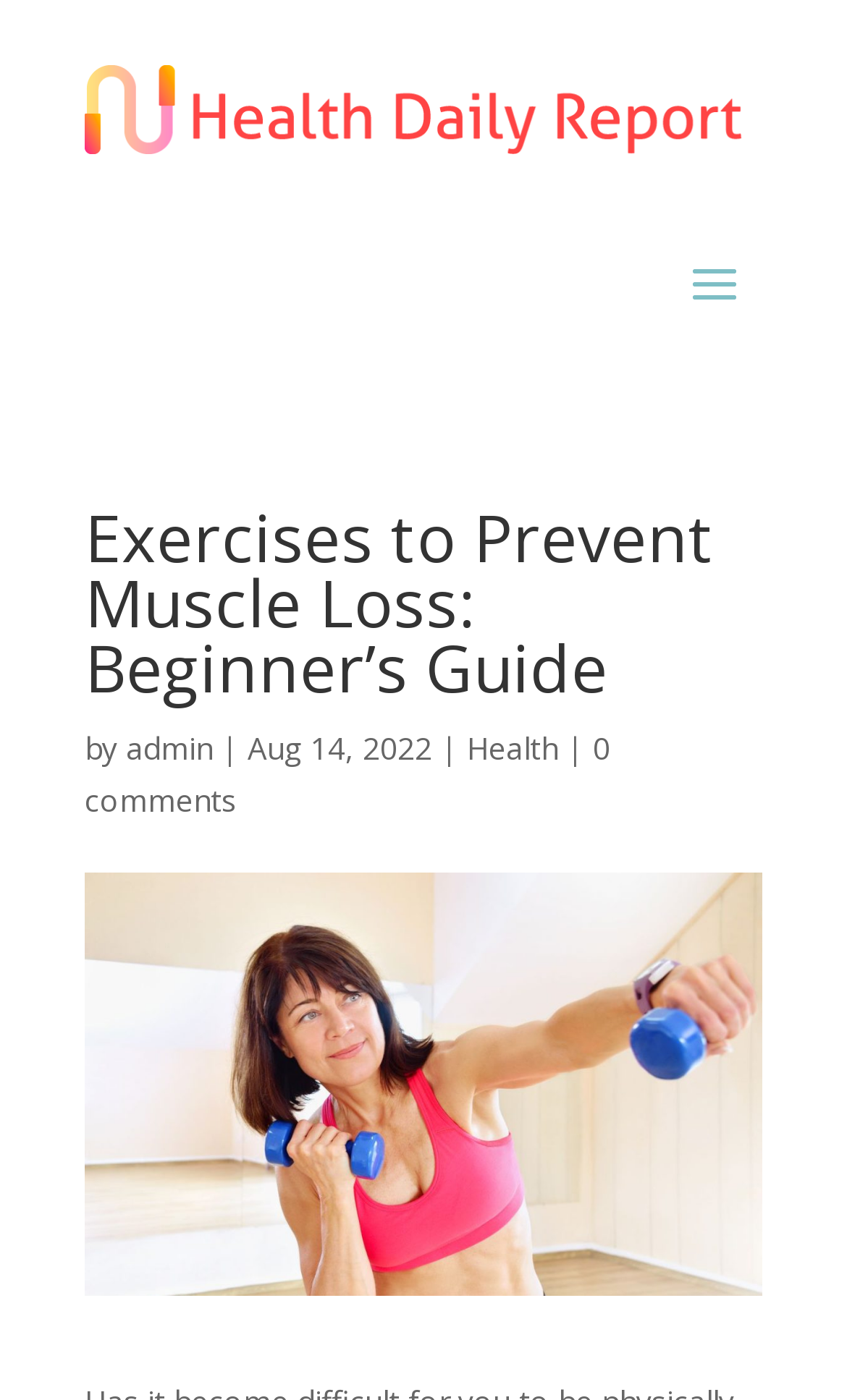What is the author of this article?
From the image, respond with a single word or phrase.

admin